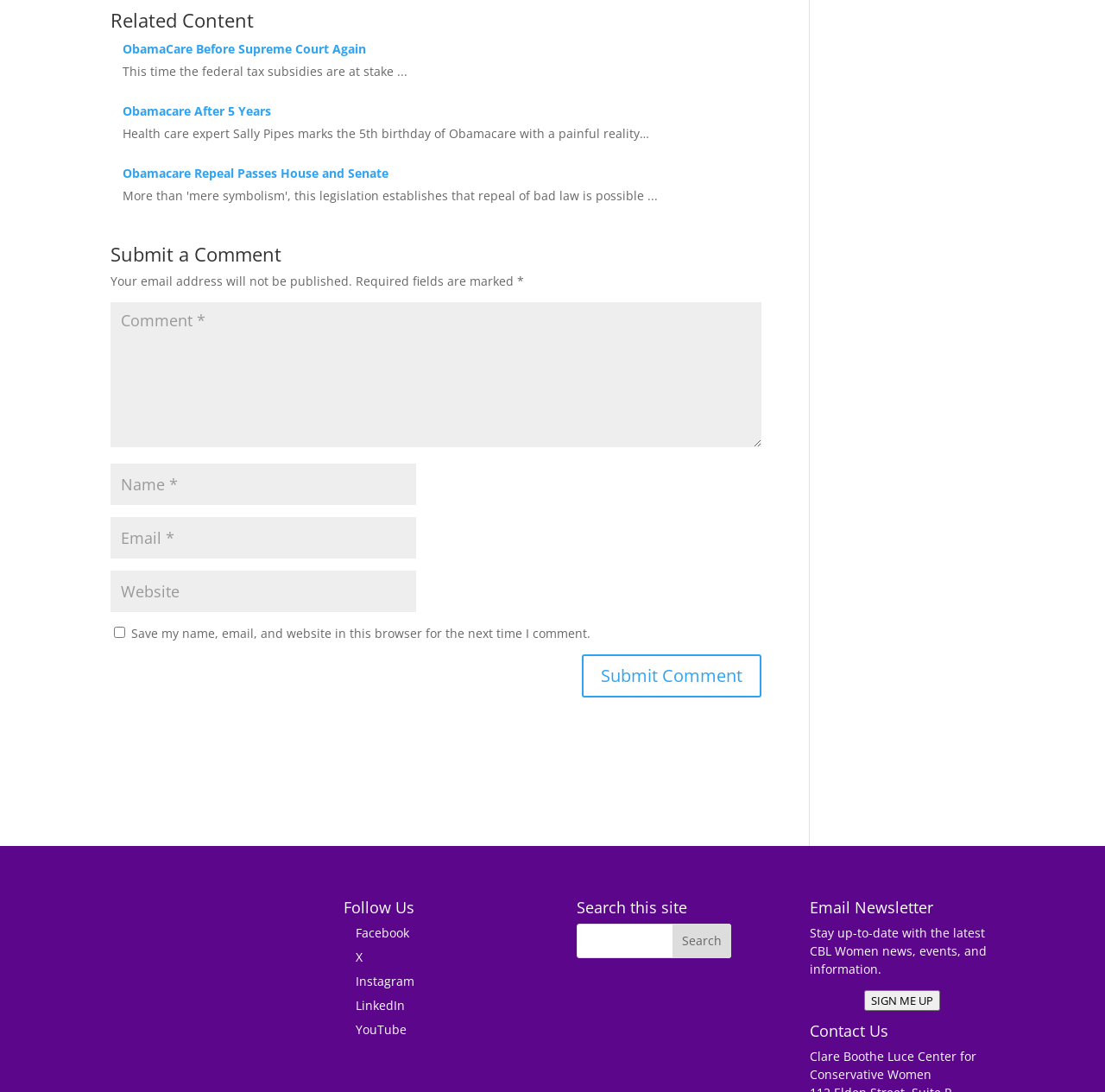How many social media platforms are listed under 'Follow Us'?
By examining the image, provide a one-word or phrase answer.

5